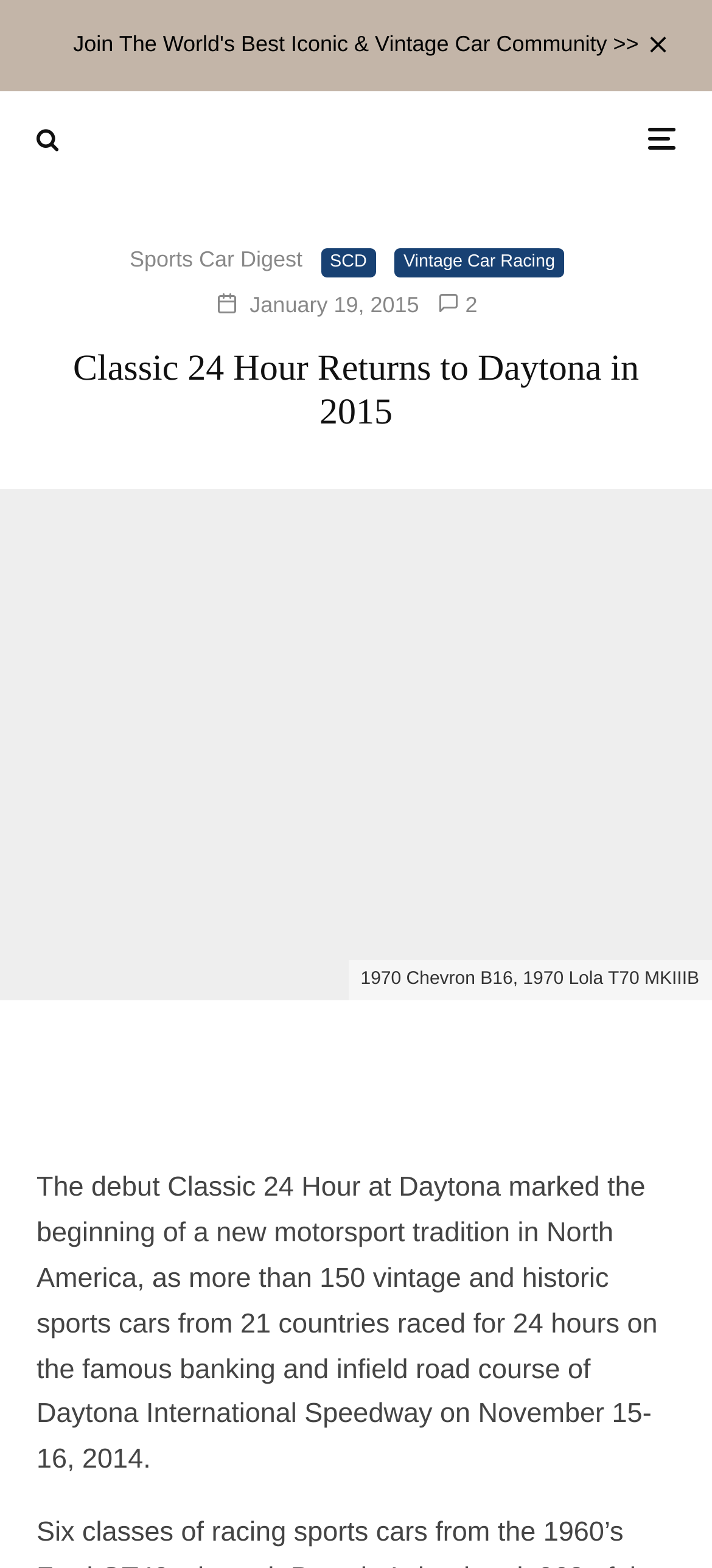What is the position of the link 'Join The World's Best Iconic & Vintage Car Community >>' on the webpage?
Please provide an in-depth and detailed response to the question.

I found the answer by looking at the bounding box coordinates of the link, which are [0.103, 0.02, 0.897, 0.036]. The y-coordinate of 0.02 indicates that the link is located at the top of the webpage, and the x-coordinate of 0.103 indicates that it is located on the left side.